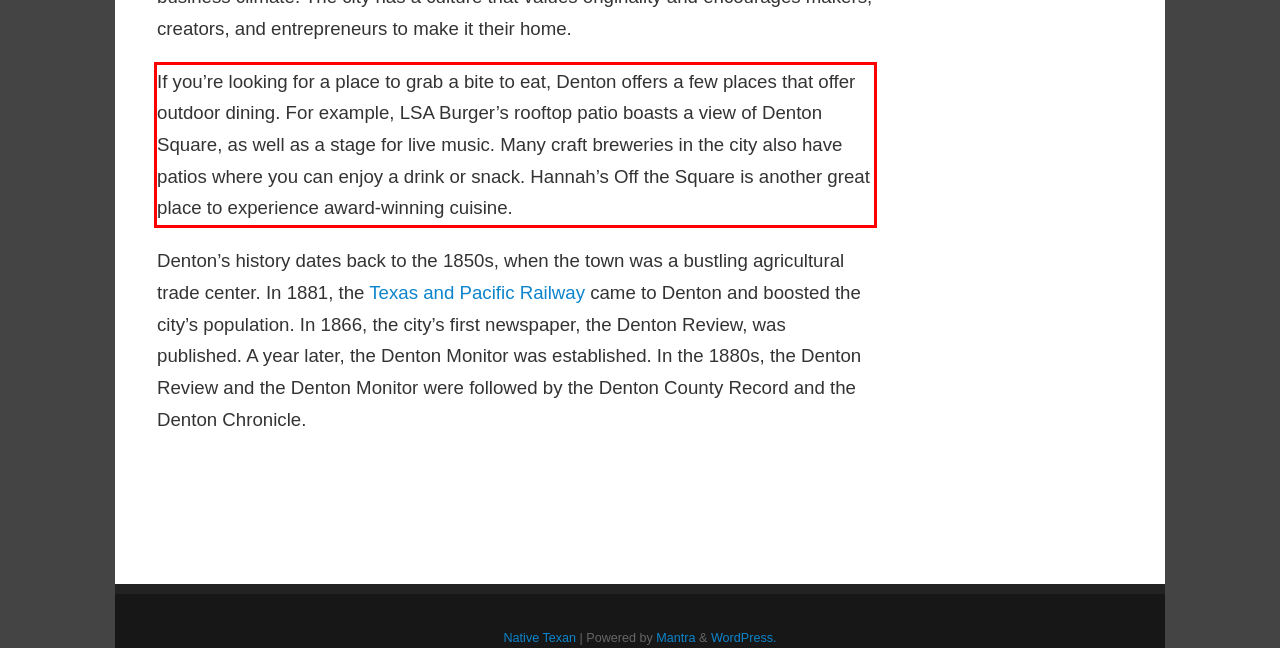Analyze the screenshot of the webpage and extract the text from the UI element that is inside the red bounding box.

If you’re looking for a place to grab a bite to eat, Denton offers a few places that offer outdoor dining. For example, LSA Burger’s rooftop patio boasts a view of Denton Square, as well as a stage for live music. Many craft breweries in the city also have patios where you can enjoy a drink or snack. Hannah’s Off the Square is another great place to experience award-winning cuisine.